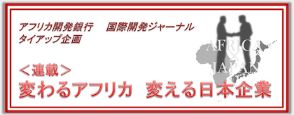What is the geographic focus of the initiative?
Please provide a comprehensive answer based on the information in the image.

The geographic focus of the initiative is Africa, as indicated by the subtle map of Africa in the background of the banner. This suggests that the collaboration is focused on African markets and Japanese enterprises.